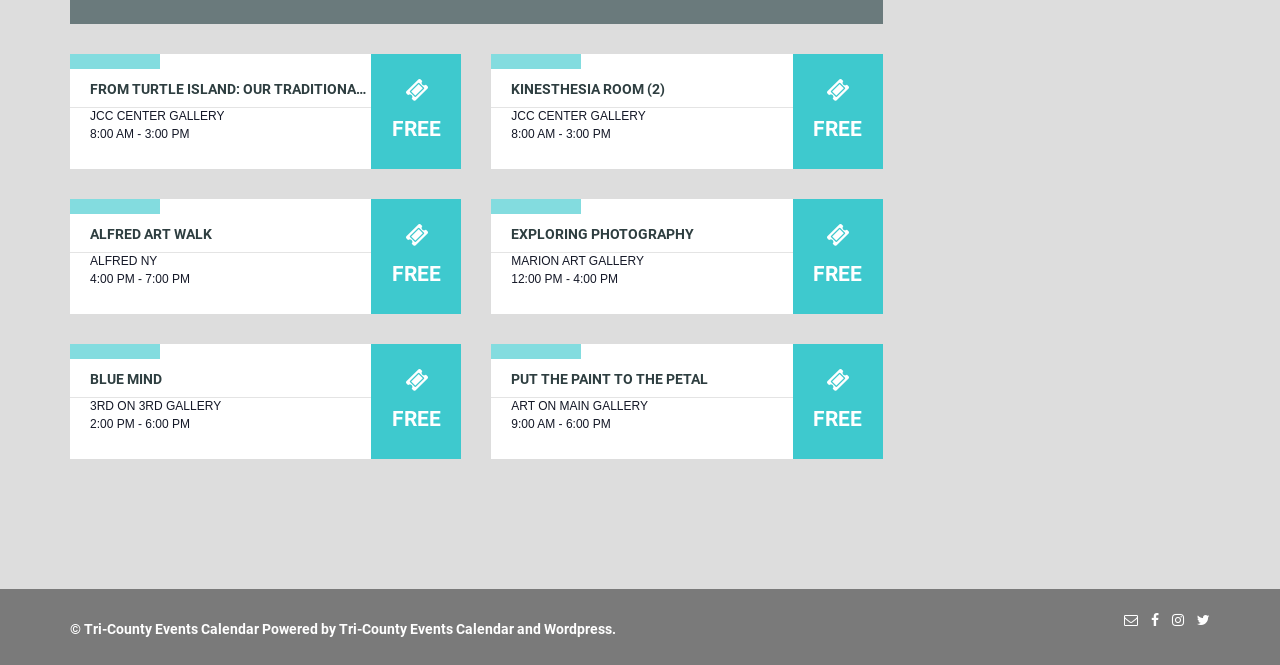Show the bounding box coordinates for the element that needs to be clicked to execute the following instruction: "Click on 'EXPLORING PHOTOGRAPHY'". Provide the coordinates in the form of four float numbers between 0 and 1, i.e., [left, top, right, bottom].

[0.399, 0.34, 0.542, 0.364]